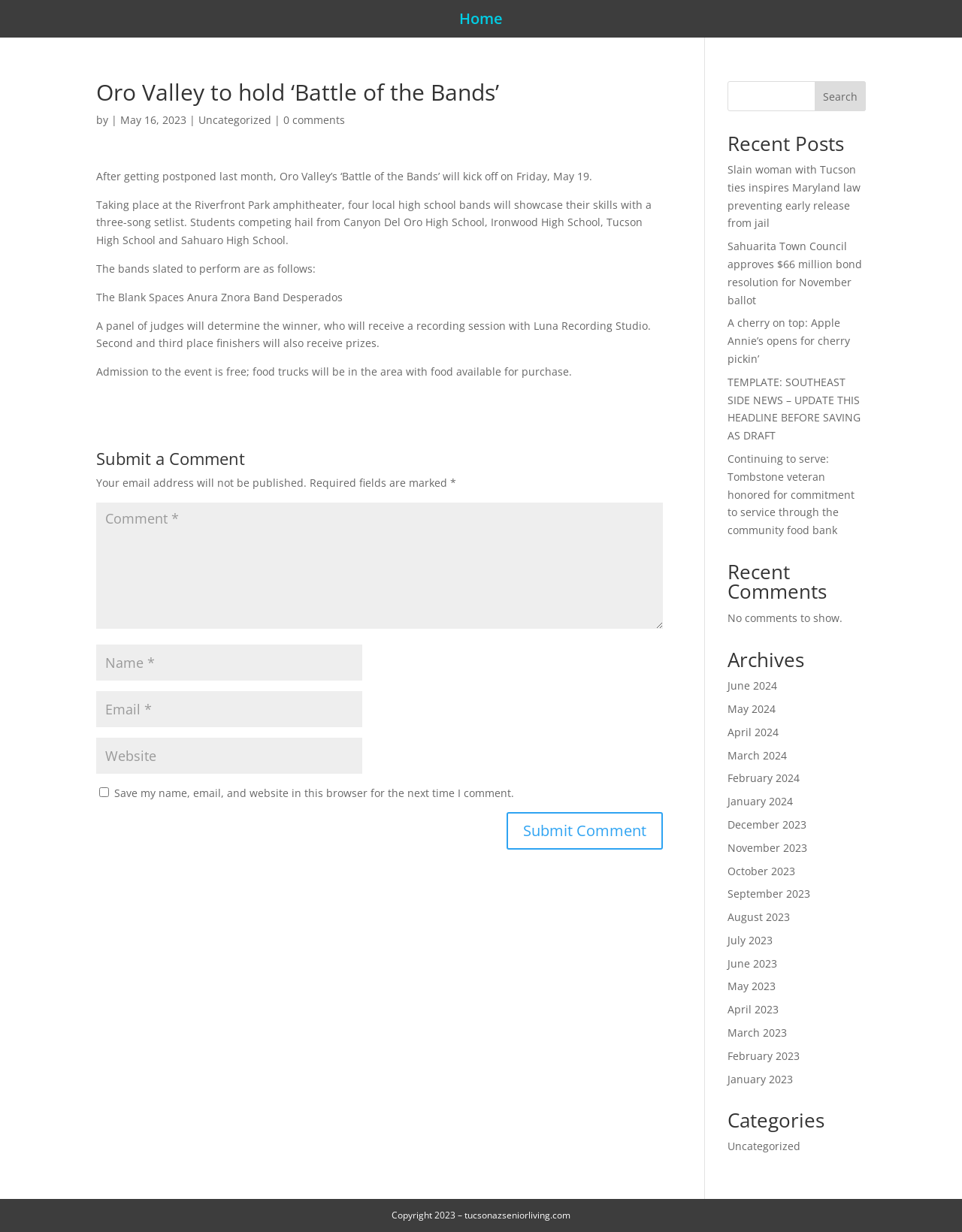What is the purpose of the comment section?
Give a single word or phrase answer based on the content of the image.

To submit a comment